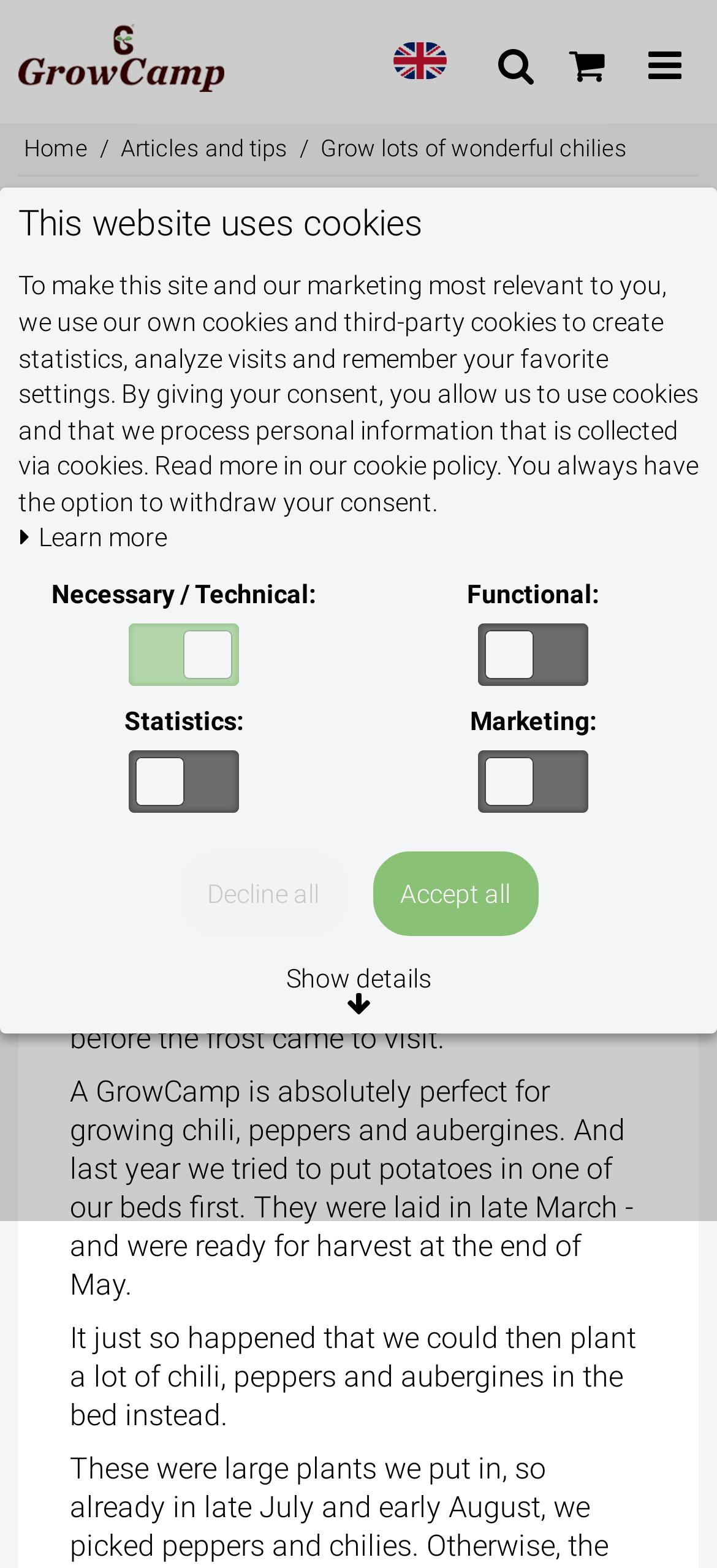Show me the bounding box coordinates of the clickable region to achieve the task as per the instruction: "Click the GrowCamp link".

[0.026, 0.015, 0.314, 0.058]